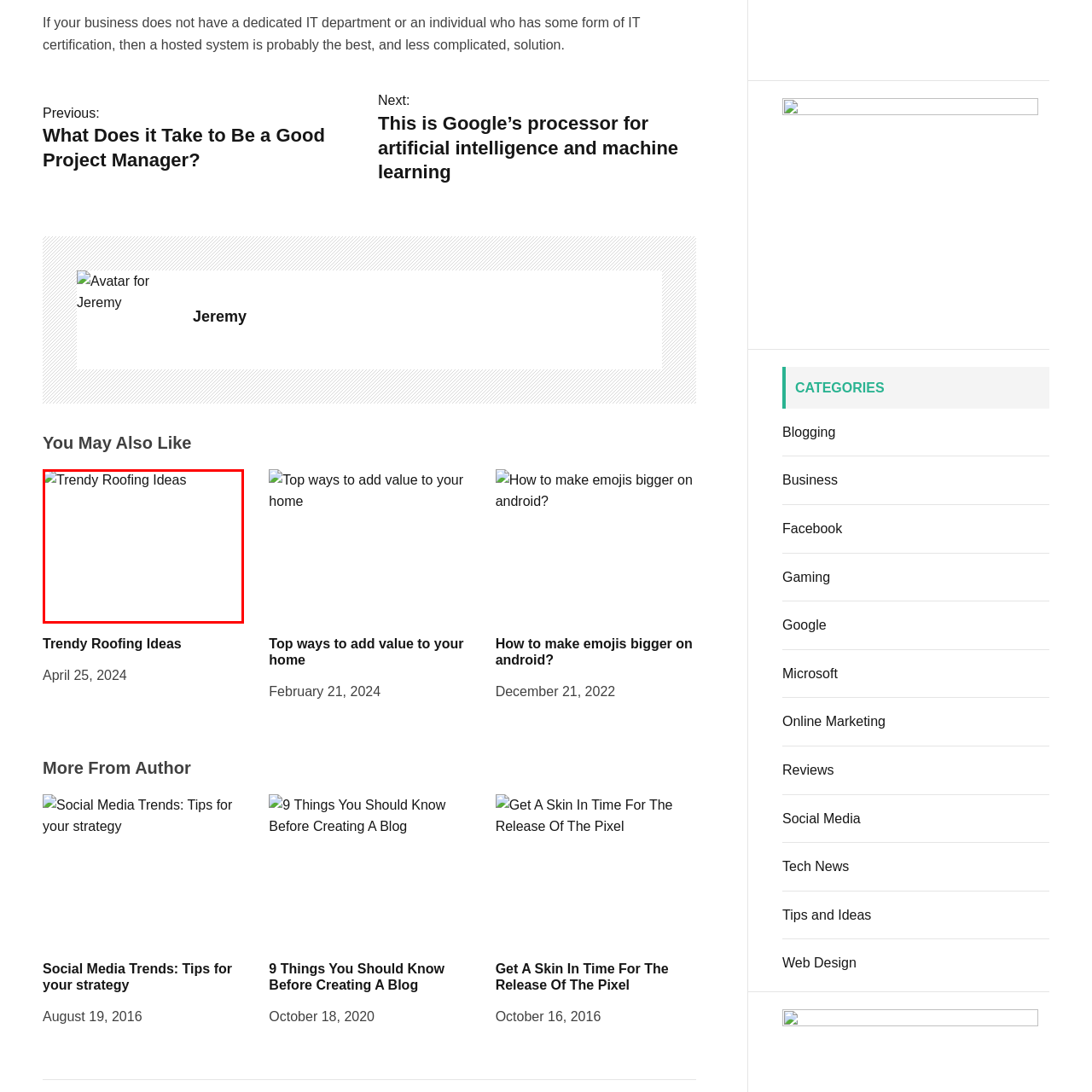Describe the contents of the image that is surrounded by the red box in a detailed manner.

The image depicts a visually engaging representation related to "Trendy Roofing Ideas." It features a modern and aesthetically appealing roof design that encapsulates the latest trends in roofing. Bright colors and innovative materials are likely illustrated, presenting a fresh perspective on home improvement. This visual serves as a promotional element for a blog post, inviting readers to explore creative and stylish roofing options that enhance the overall look of residential properties. The accompanying text emphasizes the contemporary nature of these ideas, suggesting a focus on both functionality and visual appeal in modern roofing solutions.